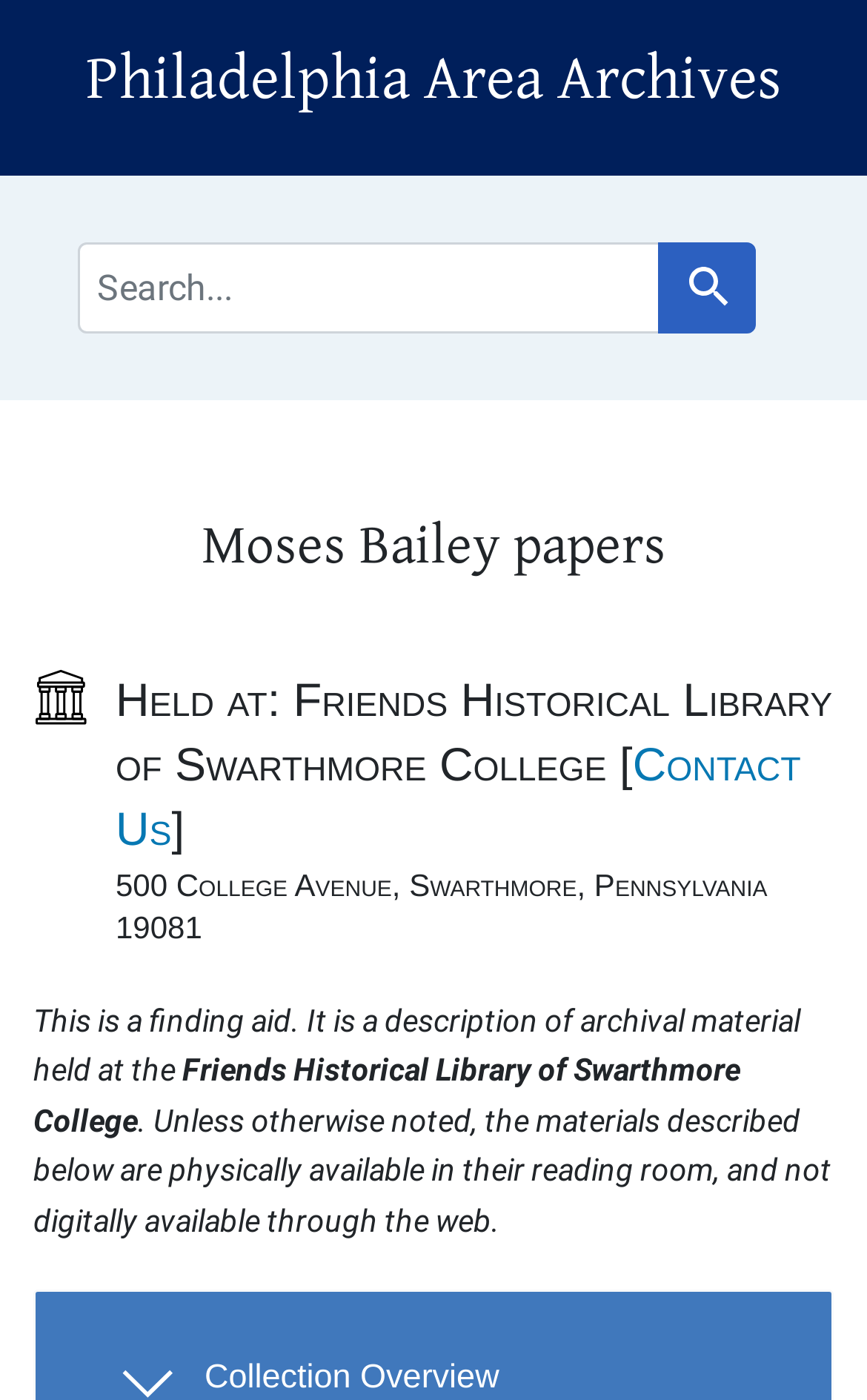Provide an in-depth caption for the elements present on the webpage.

The webpage is about the Moses Bailey papers, which are archived at the Friends Historical Library of Swarthmore College in Philadelphia. At the top left, there are two links, "Skip to search" and "Skip to main content", followed by a heading that reads "Philadelphia Area Archives". Below this, there is a navigation section labeled "Search", which contains a search bar with a placeholder text "search for", a textbox, and a "Search" button.

The main content of the page is divided into sections. The first section has a heading "Moses Bailey papers" and provides information about the archival material, including the location where it is held. There is a paragraph of text that describes the material, followed by a link to "Contact Us" and the address of the library.

Below this, there is a section with a heading "Notifications", and then another section with a heading "Overview and metadata sections". The page also has a few static text elements that provide additional information about the archival material and its availability.

Throughout the page, there are several headings and links that help to organize and navigate the content. The overall structure of the page is clear and easy to follow, with each section building on the previous one to provide a comprehensive overview of the Moses Bailey papers.